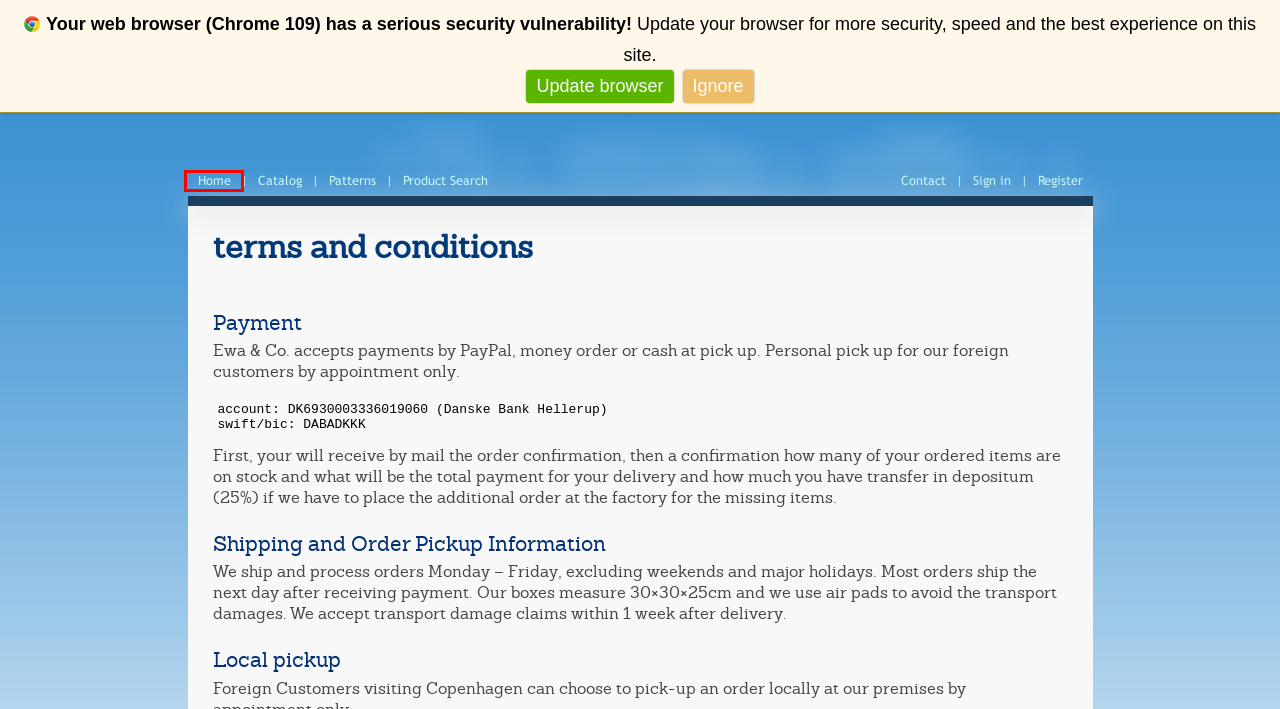You have been given a screenshot of a webpage with a red bounding box around a UI element. Select the most appropriate webpage description for the new webpage that appears after clicking the element within the red bounding box. The choices are:
A. Search | Polish Pottery | Ewa & Co.
B. Patterns | Polish Pottery | Ewa & Co.
C. Ewa & Co. | Polish Pottery
D. Update your Browser - Browser-Update.org
E. Contact Us | Polish Pottery | Ewa & Co.
F. bakers | Polish Pottery | Ewa & Co.
G. Register Account | Polish Pottery | Ewa & Co.
H. Account Login | Polish Pottery | Ewa & Co.

C